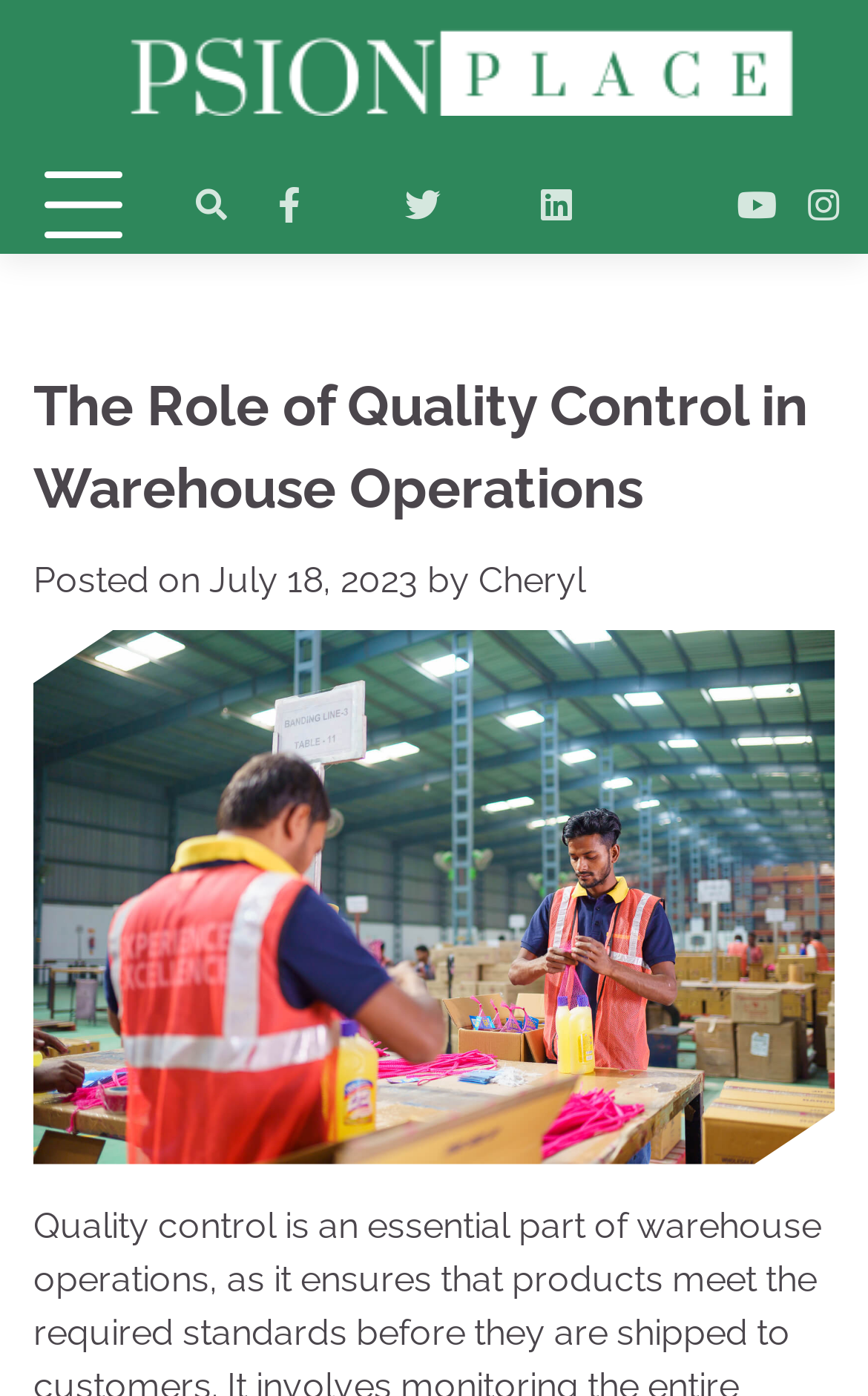Locate the bounding box coordinates of the element that needs to be clicked to carry out the instruction: "Click the Cheryl link". The coordinates should be given as four float numbers ranging from 0 to 1, i.e., [left, top, right, bottom].

[0.551, 0.4, 0.674, 0.43]